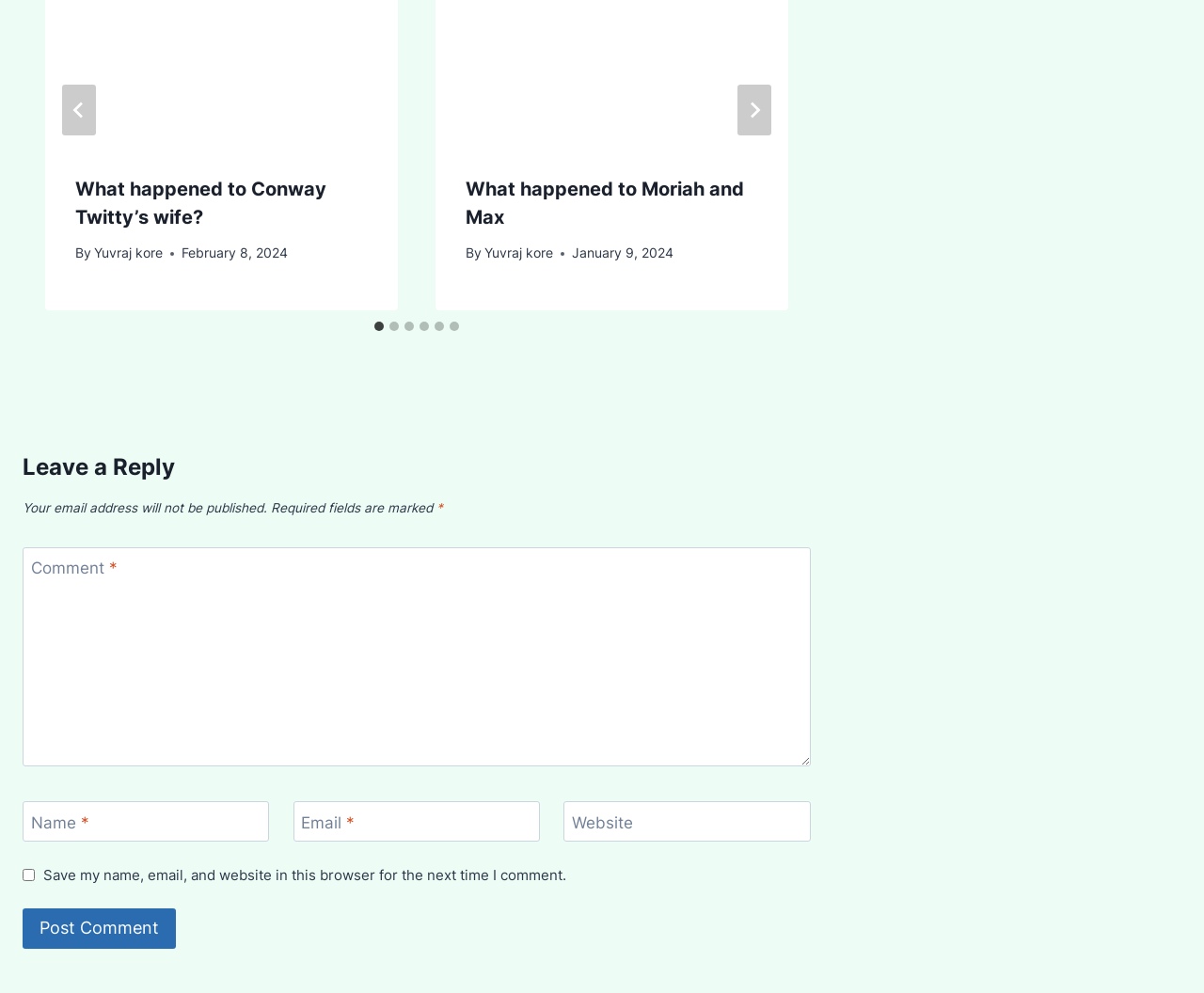What is the topic of the first article?
Please provide a comprehensive answer based on the details in the screenshot.

The first article's heading is 'What happened to Conway Twitty’s wife?' which suggests that the topic of the article is about Conway Twitty's wife.